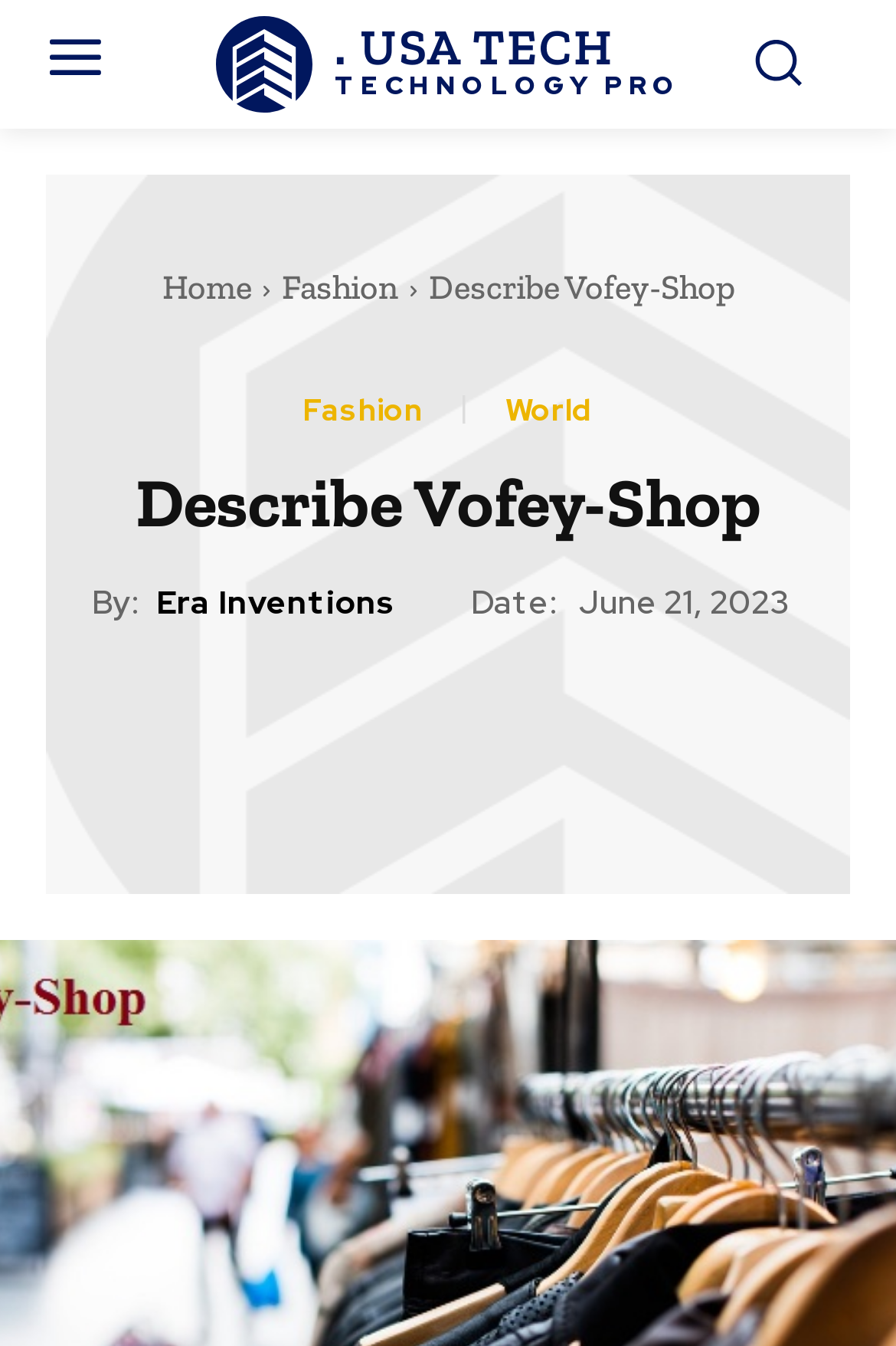What is the text above the 'By:' label?
Based on the image, provide a one-word or brief-phrase response.

Describe Vofey-Shop